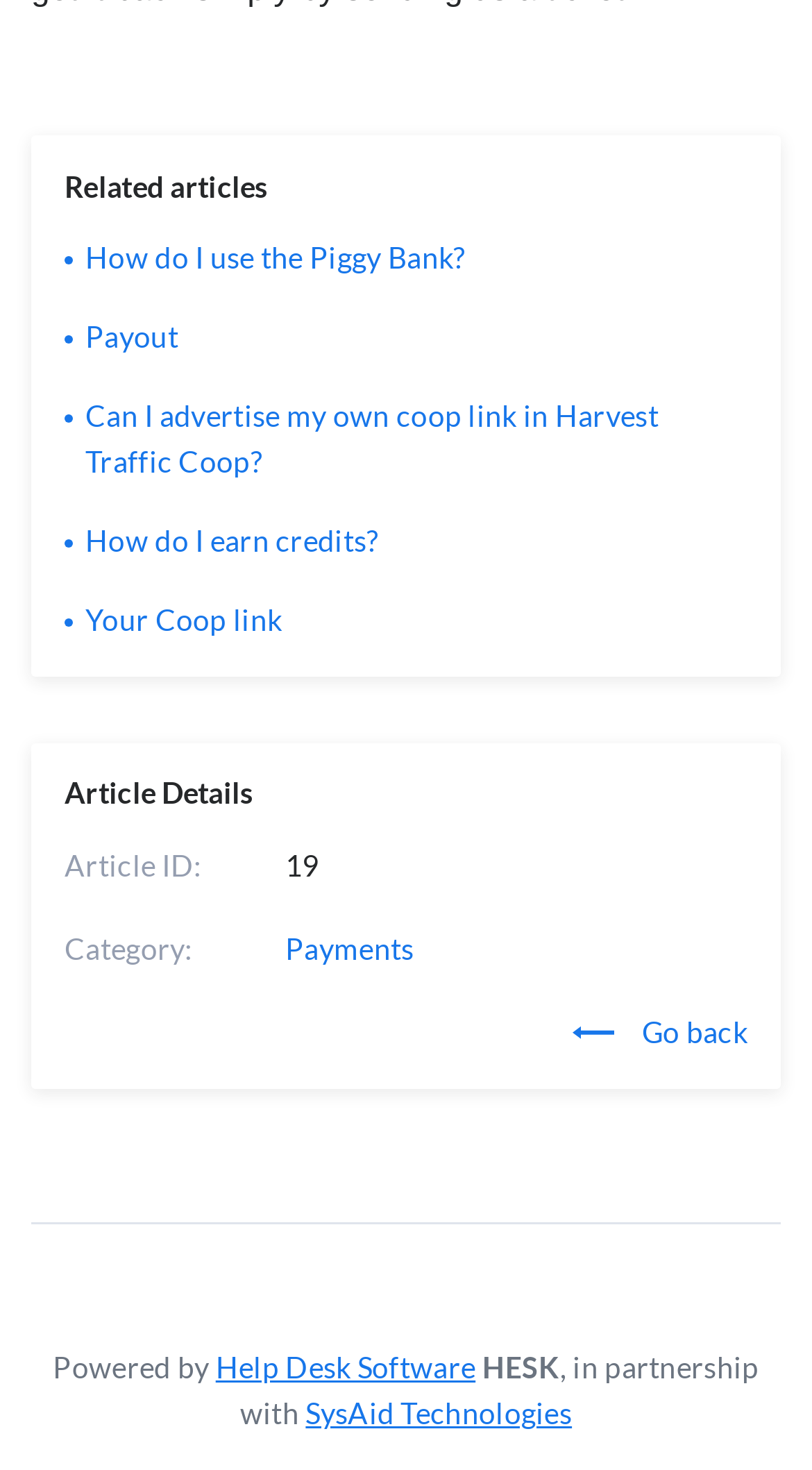What is the name of the help desk software?
Using the image as a reference, give a one-word or short phrase answer.

HESK